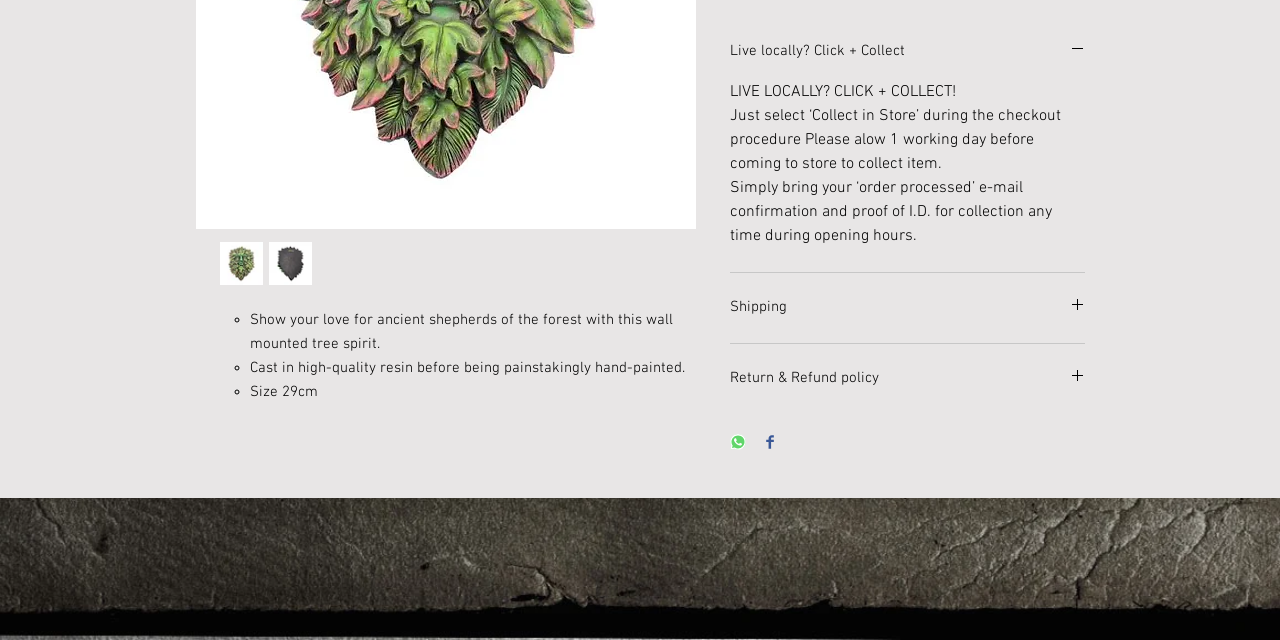Bounding box coordinates should be in the format (top-left x, top-left y, bottom-right x, bottom-right y) and all values should be floating point numbers between 0 and 1. Determine the bounding box coordinate for the UI element described as: Shipping

[0.57, 0.464, 0.848, 0.499]